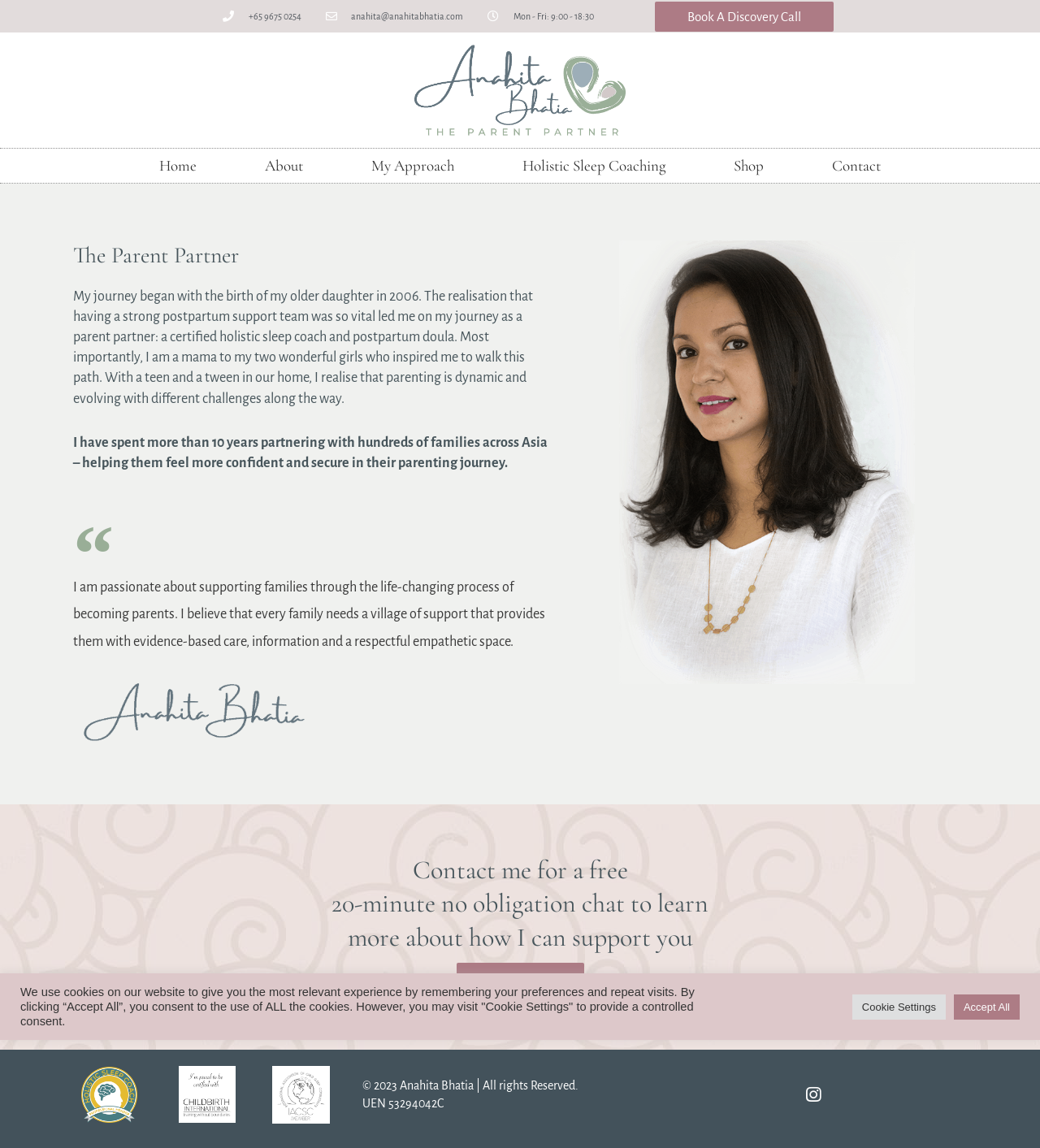Please provide a comprehensive answer to the question based on the screenshot: What is the phone number of the parent partner?

I found the phone number by looking at the top section of the webpage, where the contact information is displayed. The phone number is written in a static text element with the coordinates [0.239, 0.01, 0.29, 0.018].